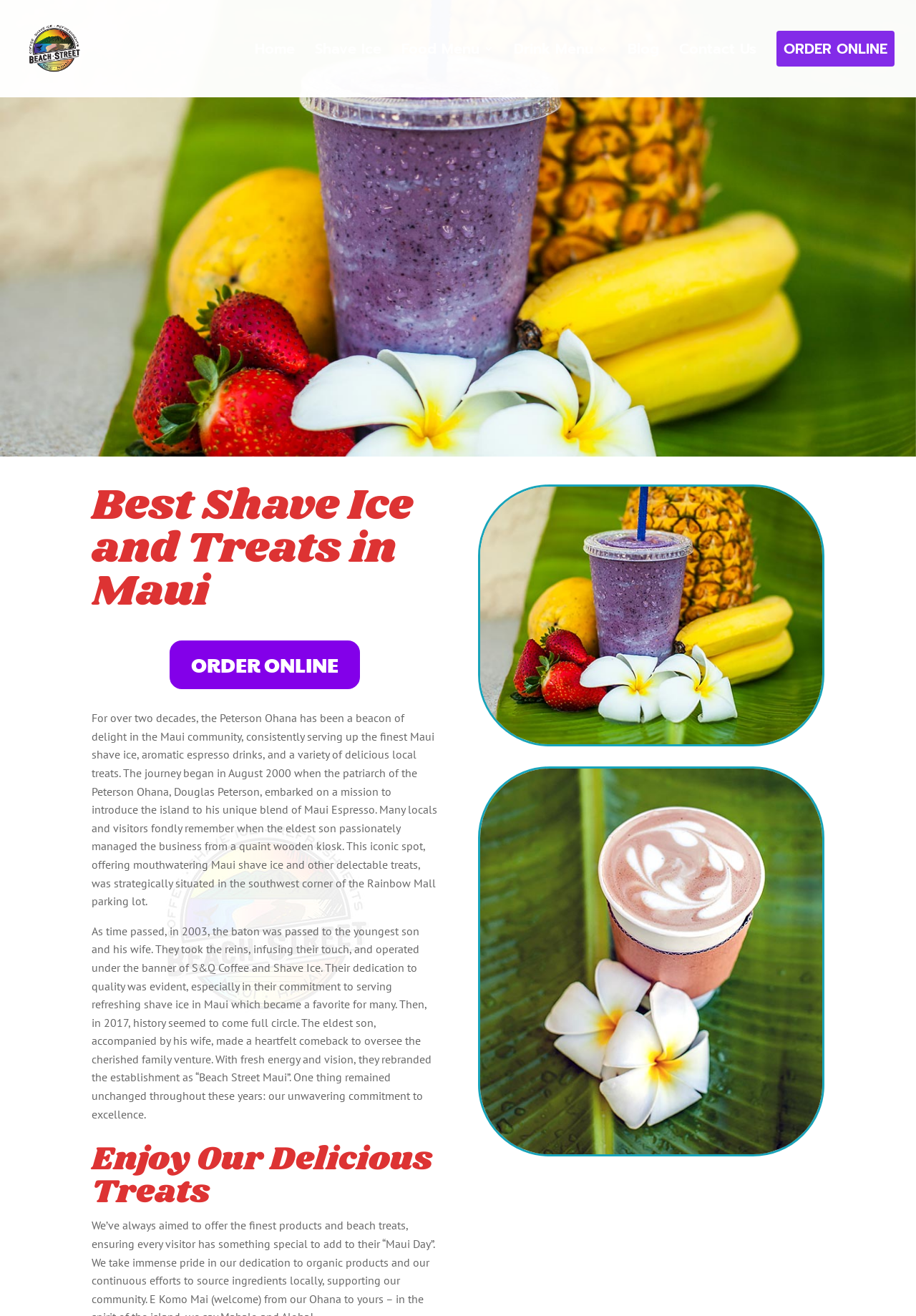Show the bounding box coordinates for the HTML element as described: "Home".

[0.278, 0.033, 0.322, 0.074]